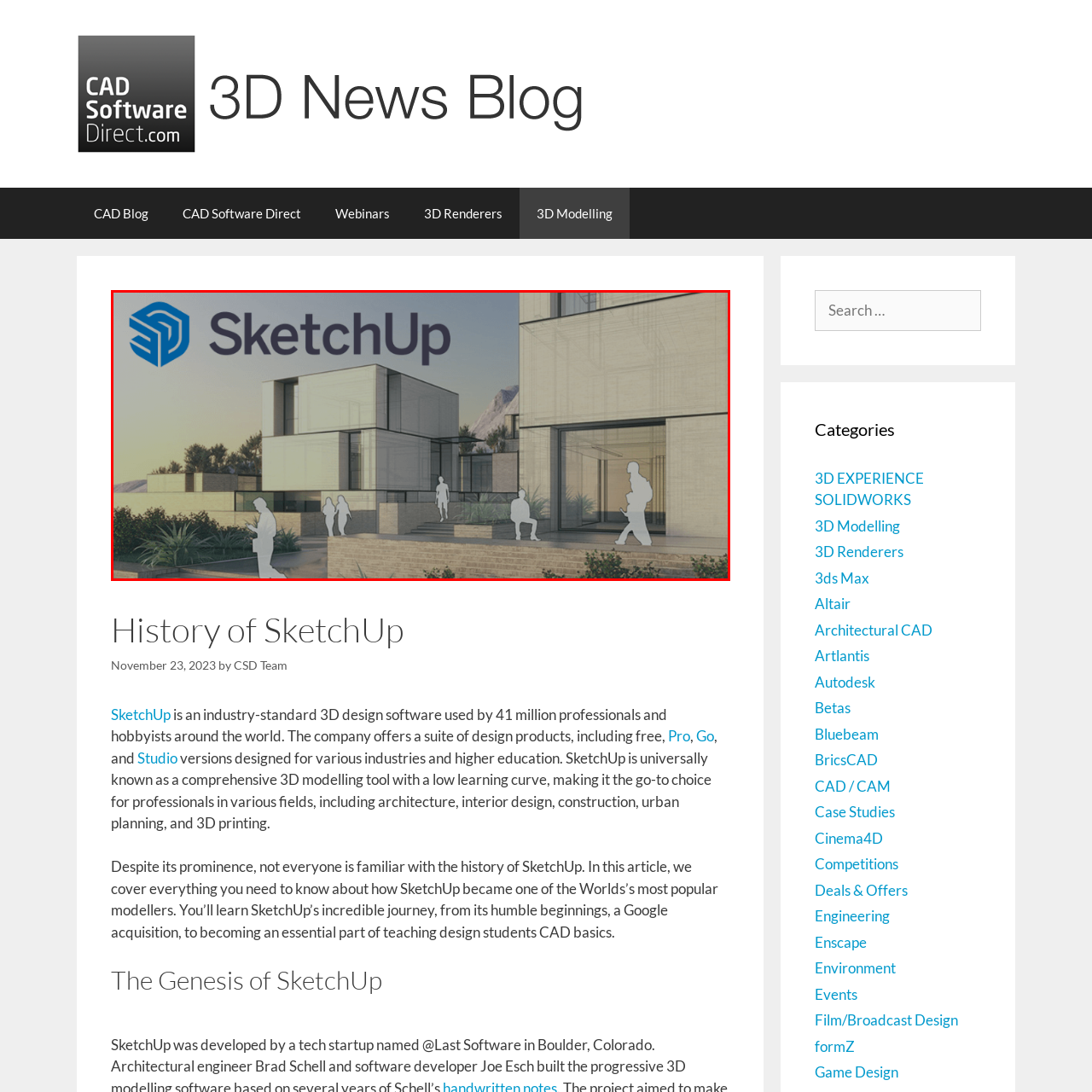What is the purpose of the silhouettes of people?
Scrutinize the image inside the red bounding box and provide a detailed and extensive answer to the question.

The silhouettes of people are seen interacting within the environment, which serves to highlight the practical applications of SketchUp in architectural design and urban planning, demonstrating how the software is used in real-world scenarios.